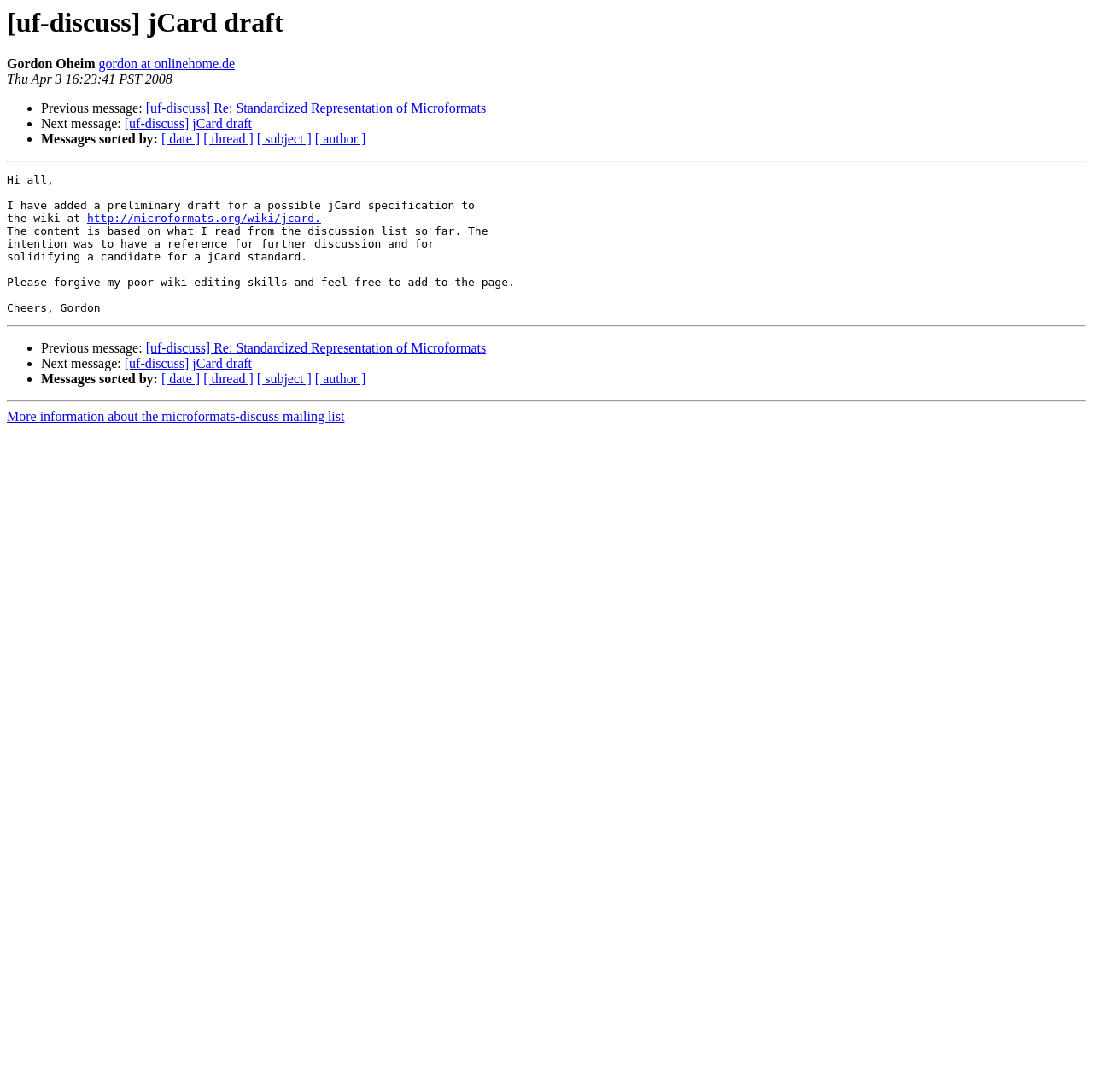Determine the bounding box coordinates of the region that needs to be clicked to achieve the task: "View next message".

[0.114, 0.107, 0.231, 0.12]